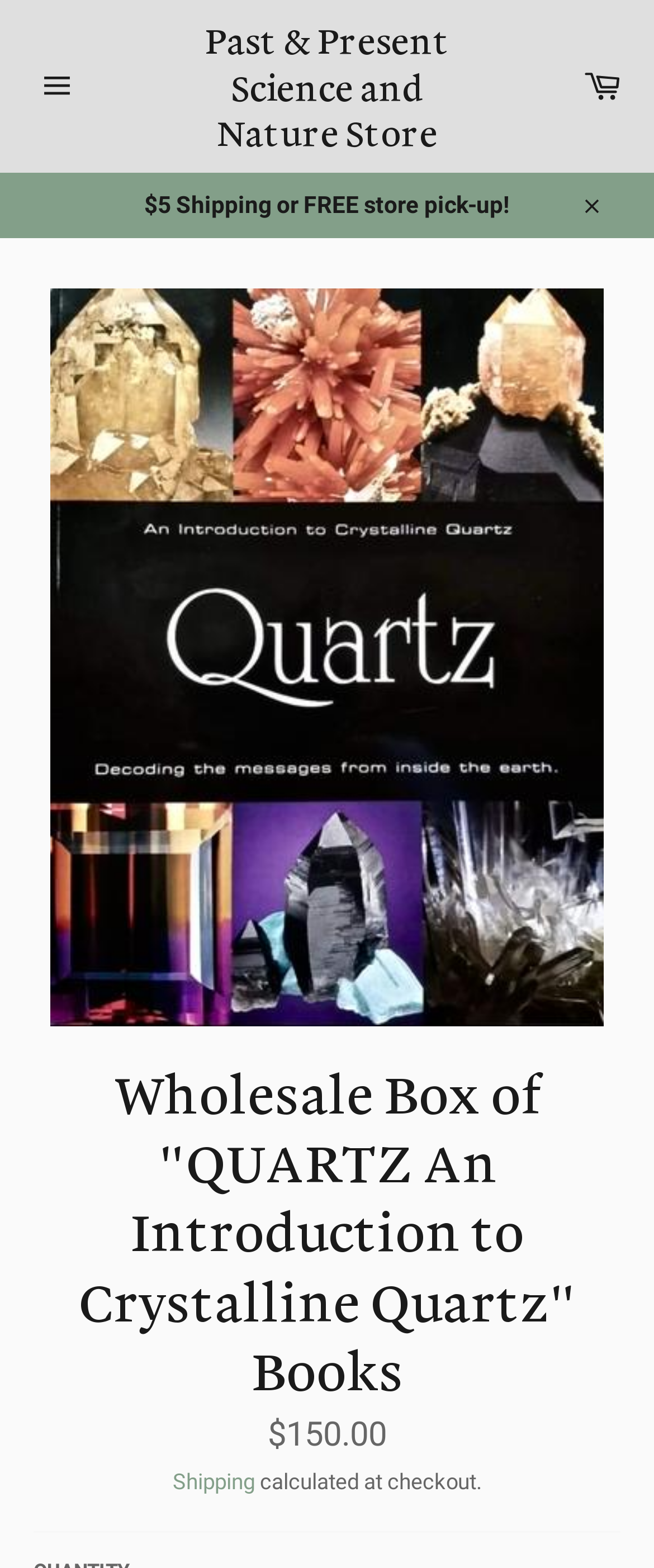Highlight the bounding box of the UI element that corresponds to this description: "Close".

[0.854, 0.11, 0.949, 0.152]